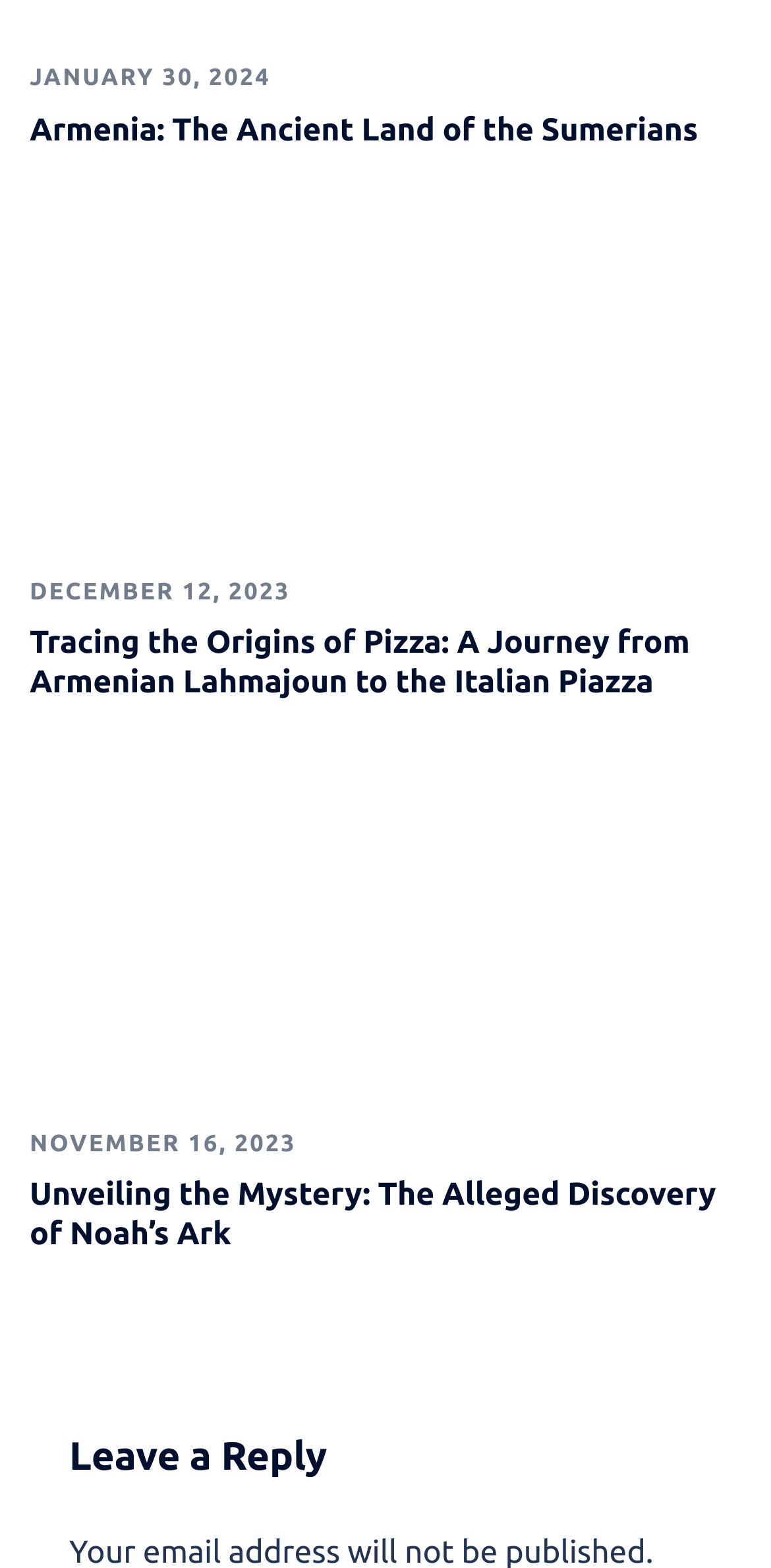Please find the bounding box coordinates of the element that needs to be clicked to perform the following instruction: "Explore Unveiling the Mystery: The Alleged Discovery of Noah’s Ark". The bounding box coordinates should be four float numbers between 0 and 1, represented as [left, top, right, bottom].

[0.038, 0.563, 0.962, 0.586]